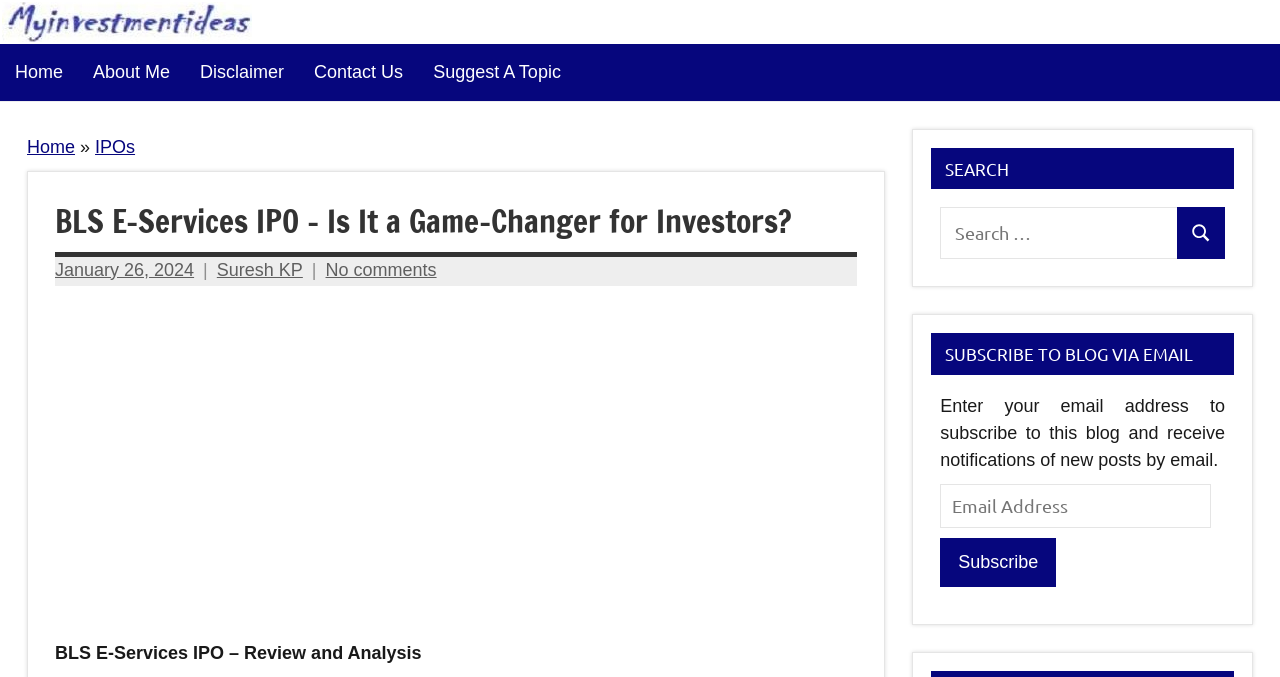What can be searched on this webpage?
Please provide a single word or phrase as your answer based on the screenshot.

Any topic